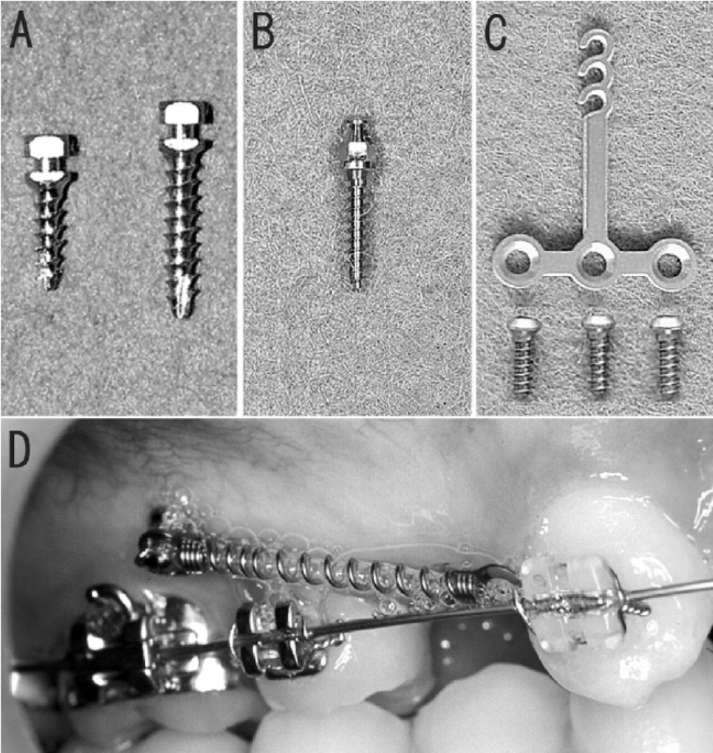Explain the image in detail, mentioning the main subjects and background elements.

The image titled "The Importance Of Titanium Surgical Screws" presents a detailed visual overview of various titanium surgical screws and their applications in surgical procedures. The image is divided into sections labeled A, B, C, and D:

- **Section A** showcases two titanium screws, illustrating their design and structural features.
- **Section B** depicts a single titanium screw, focusing on its finer details.
- **Section C** contains a layout of multiple screws along with an additional component, emphasizing their utility in surgical settings.
- **Section D** illustrates a practical application, where titanium screws are actively used in a surgical context, possibly highlighting their role in stabilizing bones during surgical interventions.

This informative image emphasizes the significance of titanium surgical screws in modern medicine, underscoring their durability and biocompatibility, which are crucial for successful surgical outcomes and patient recovery.